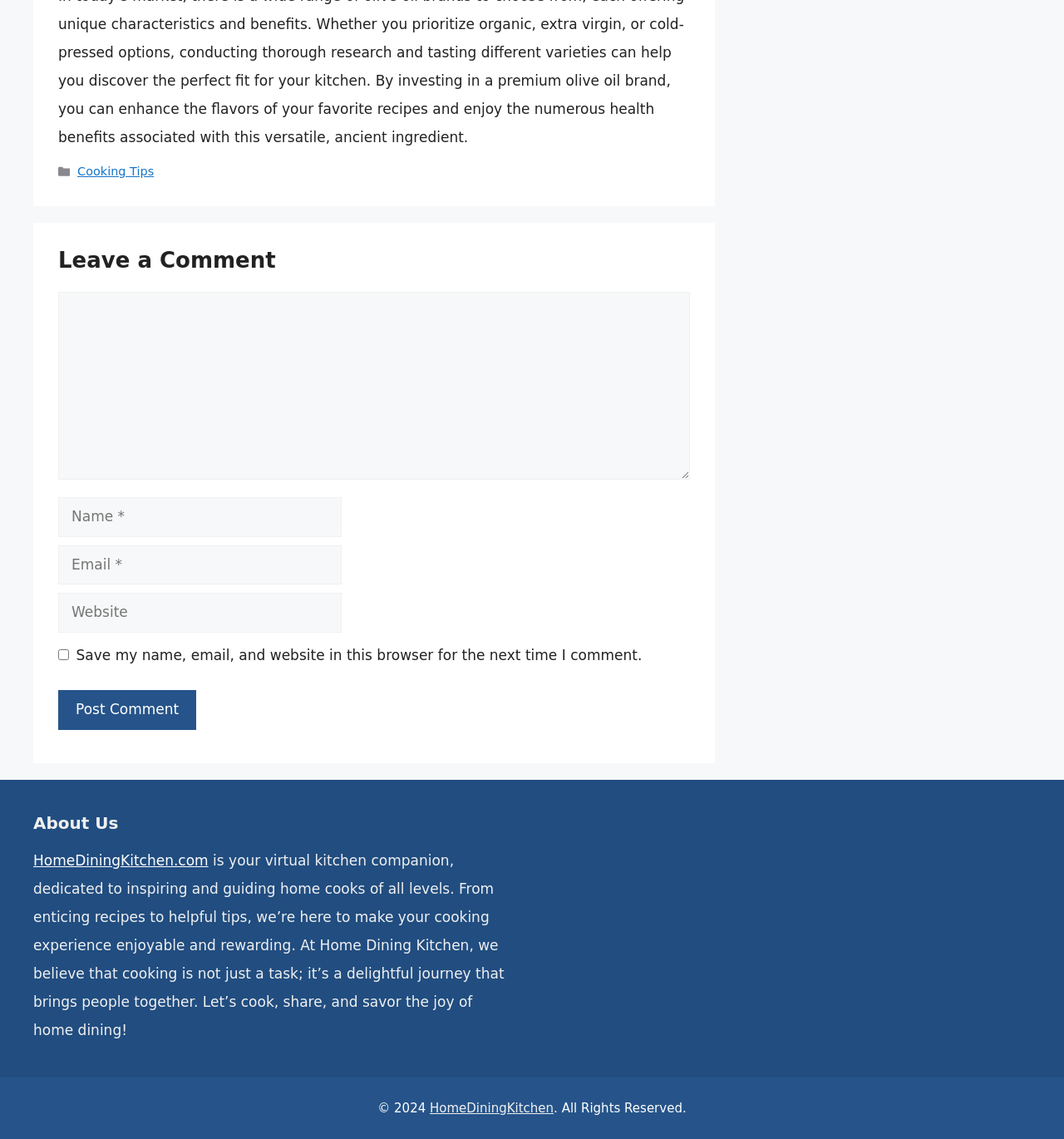Extract the bounding box coordinates of the UI element described by: "parent_node: Comment name="email" placeholder="Email *"". The coordinates should include four float numbers ranging from 0 to 1, e.g., [left, top, right, bottom].

[0.055, 0.478, 0.321, 0.513]